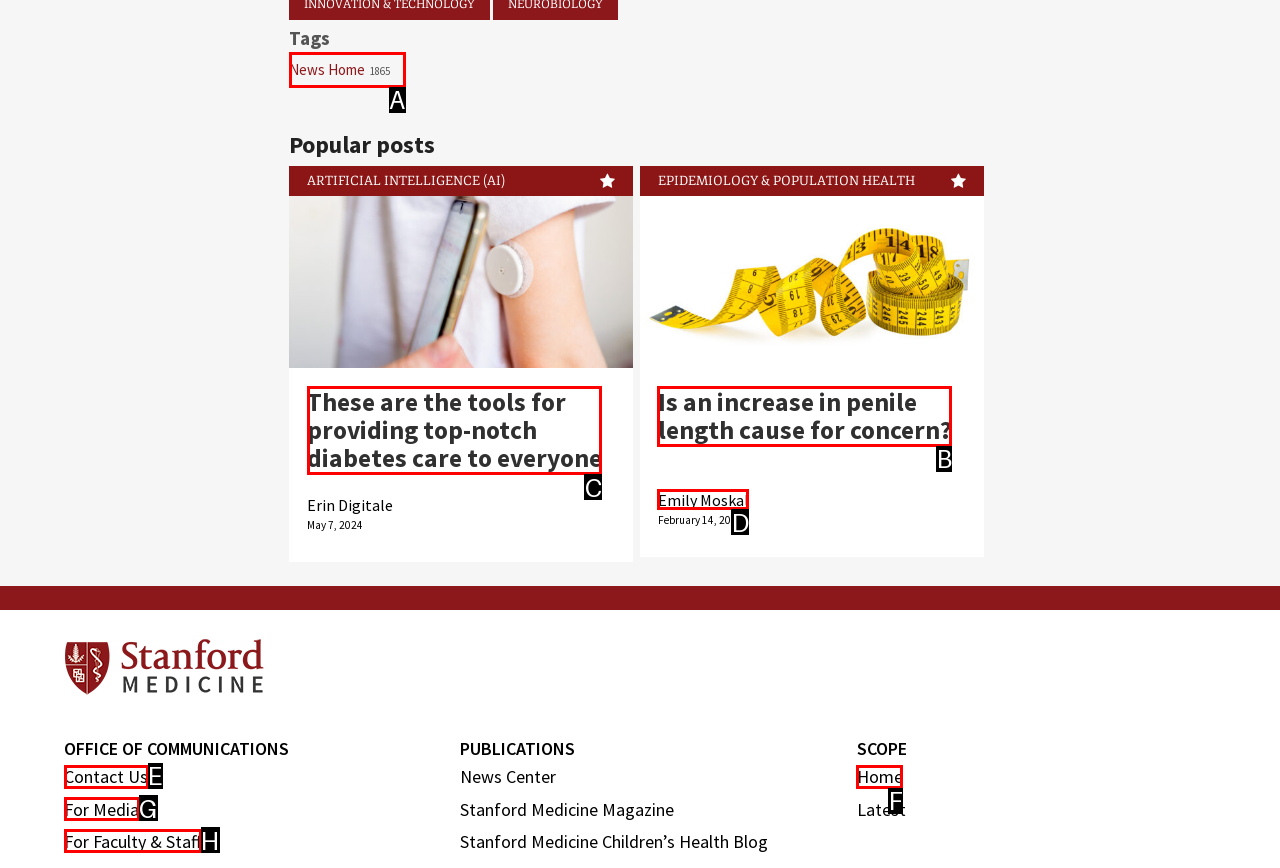Which UI element's letter should be clicked to achieve the task: Read the article 'These are the tools for providing top-notch diabetes care to everyone'
Provide the letter of the correct choice directly.

C